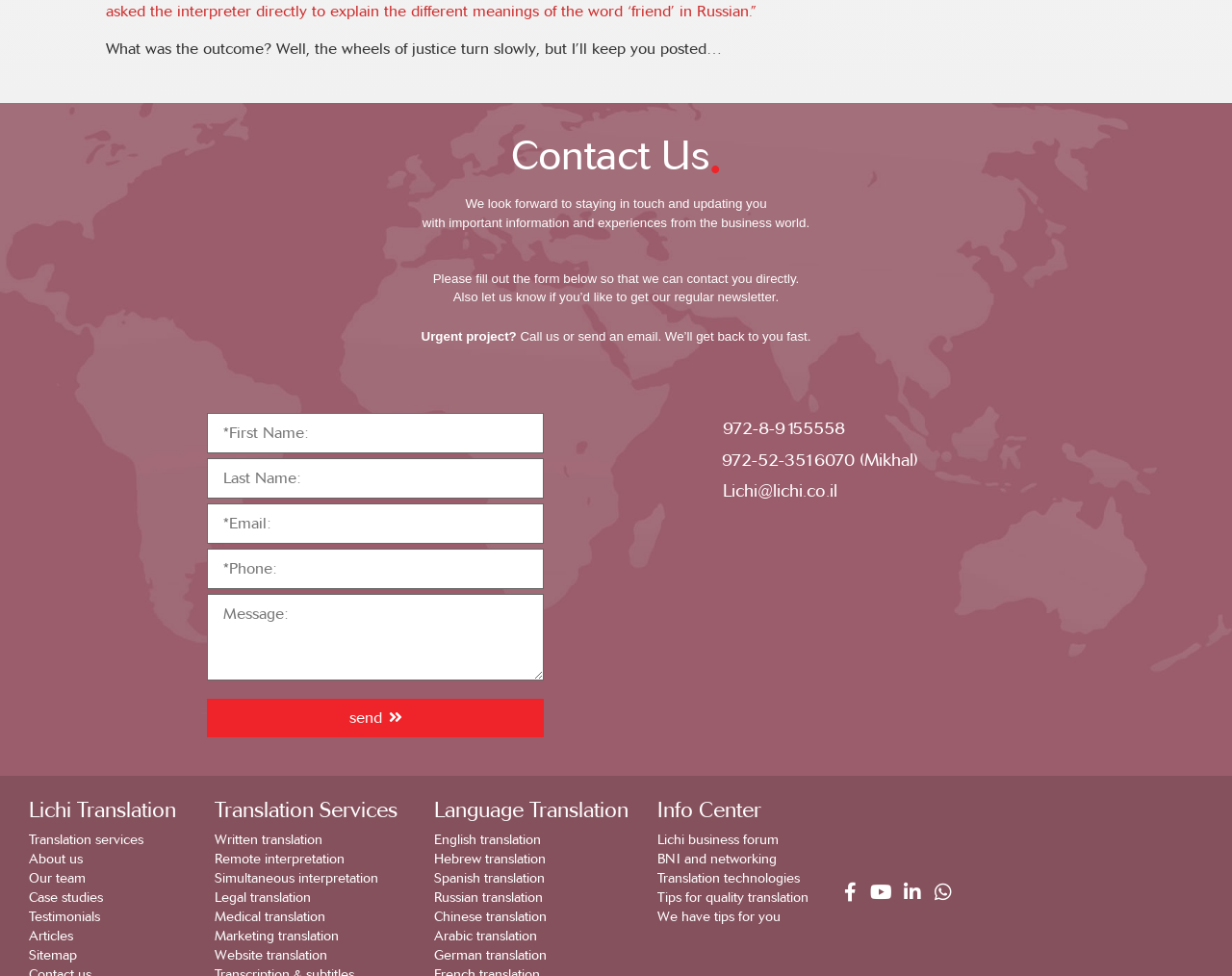Could you determine the bounding box coordinates of the clickable element to complete the instruction: "Send an email to Lichi"? Provide the coordinates as four float numbers between 0 and 1, i.e., [left, top, right, bottom].

[0.587, 0.492, 0.68, 0.514]